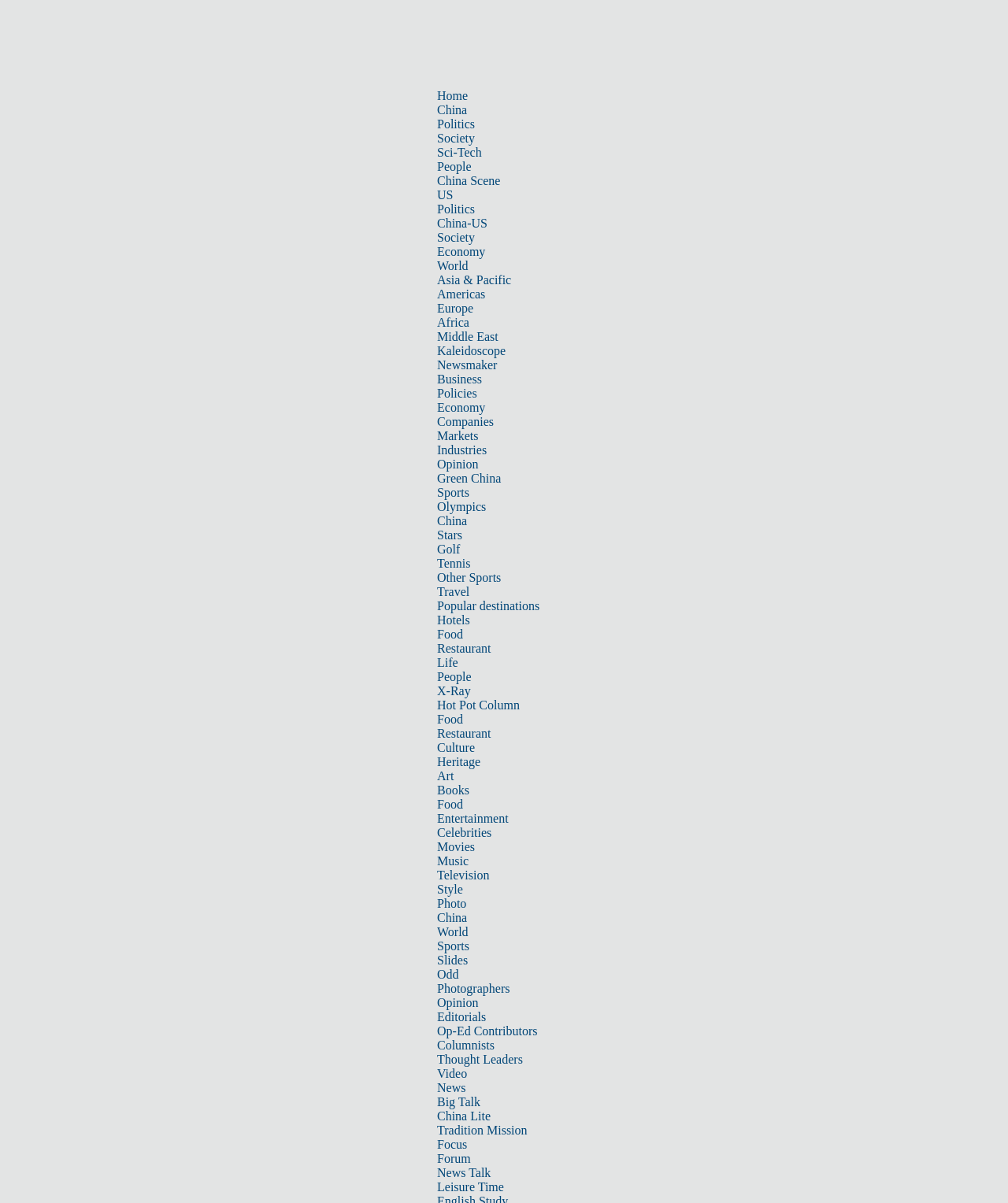Please find the bounding box coordinates for the clickable element needed to perform this instruction: "Click on the 'People' link".

[0.434, 0.133, 0.468, 0.144]